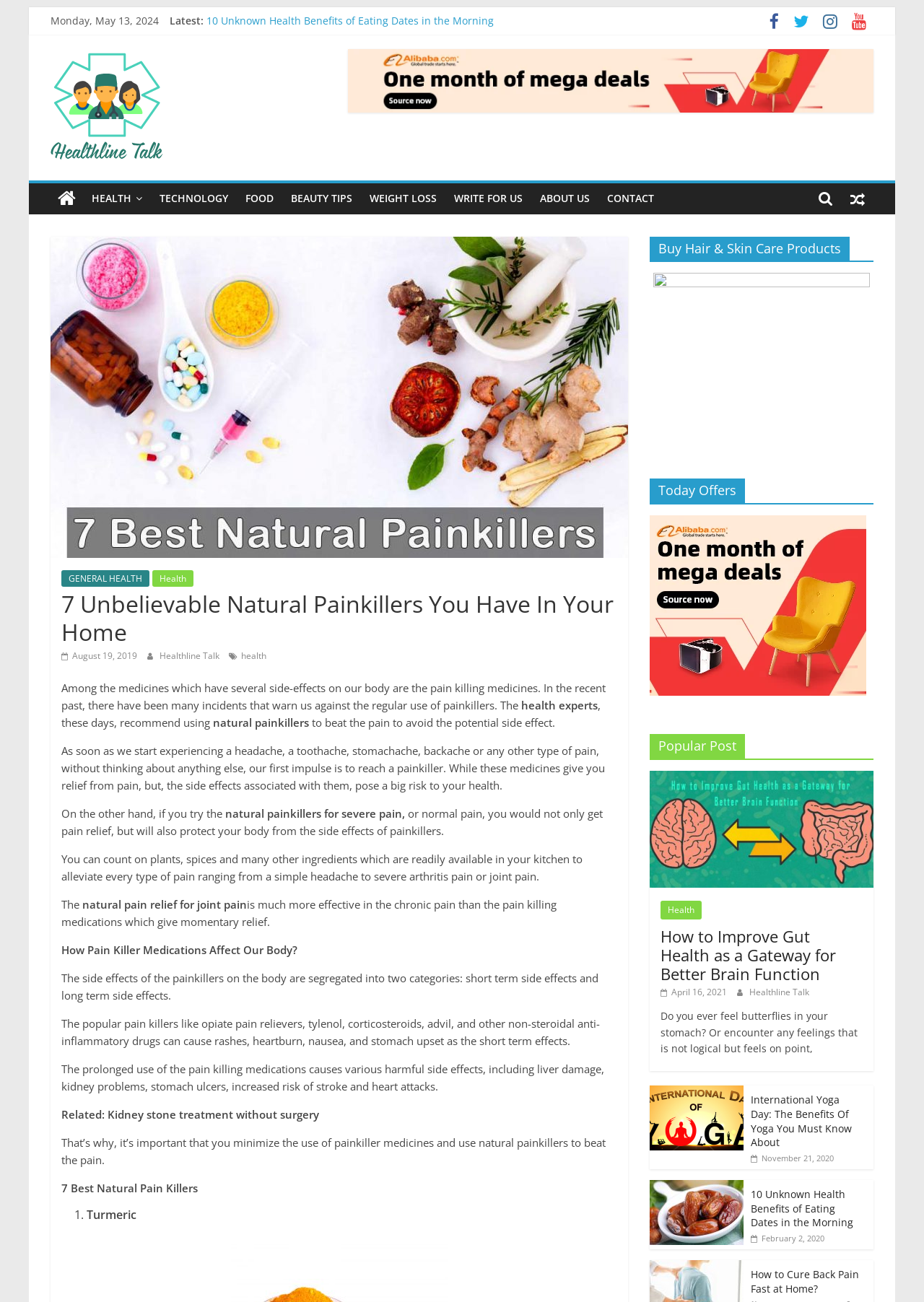Determine the bounding box coordinates of the element that should be clicked to execute the following command: "Click on the link to read about 7 Unbelievable Natural Painkillers You Have In Your Home".

[0.066, 0.451, 0.668, 0.496]